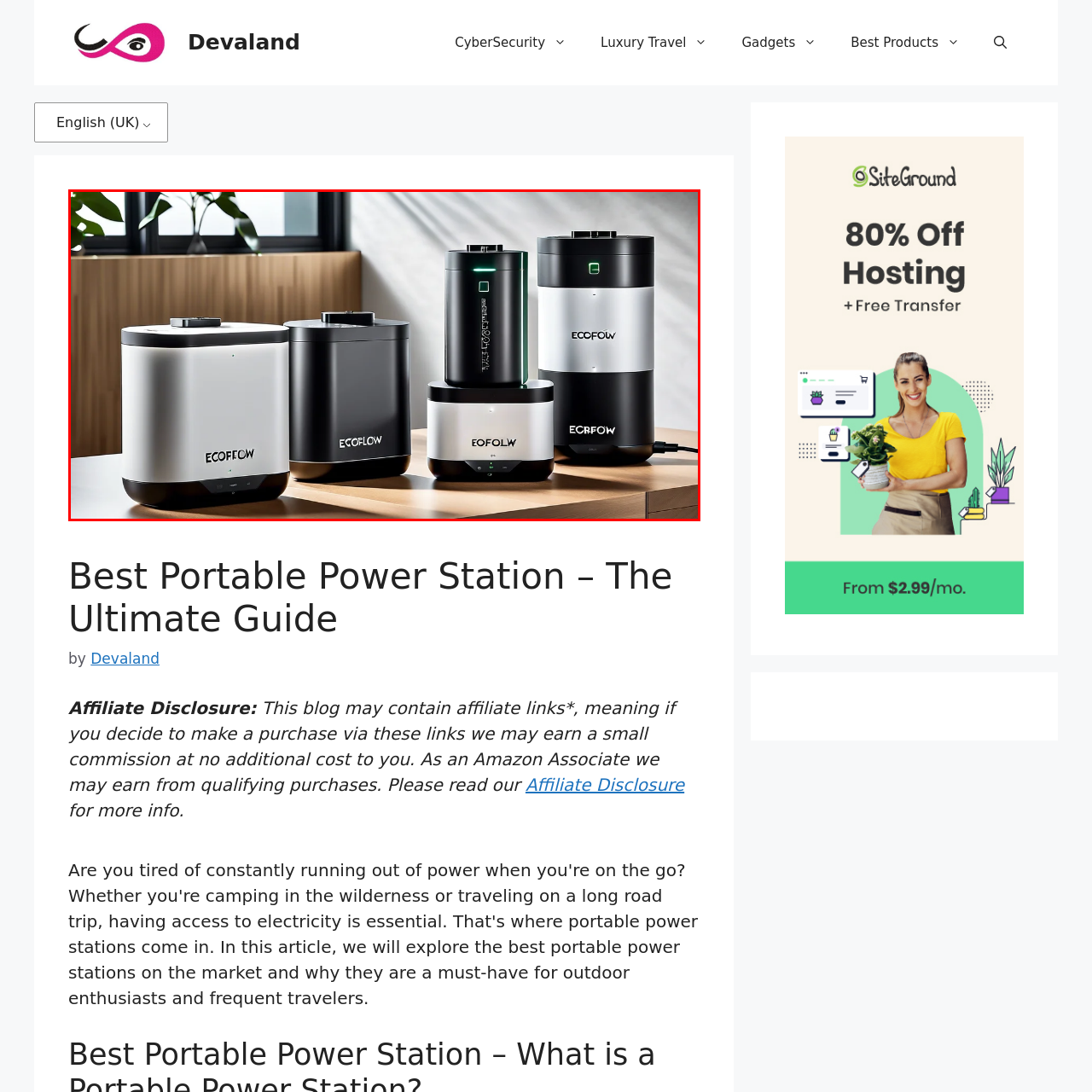Is the scene illuminated by natural light?
Examine the area marked by the red bounding box and respond with a one-word or short phrase answer.

Yes